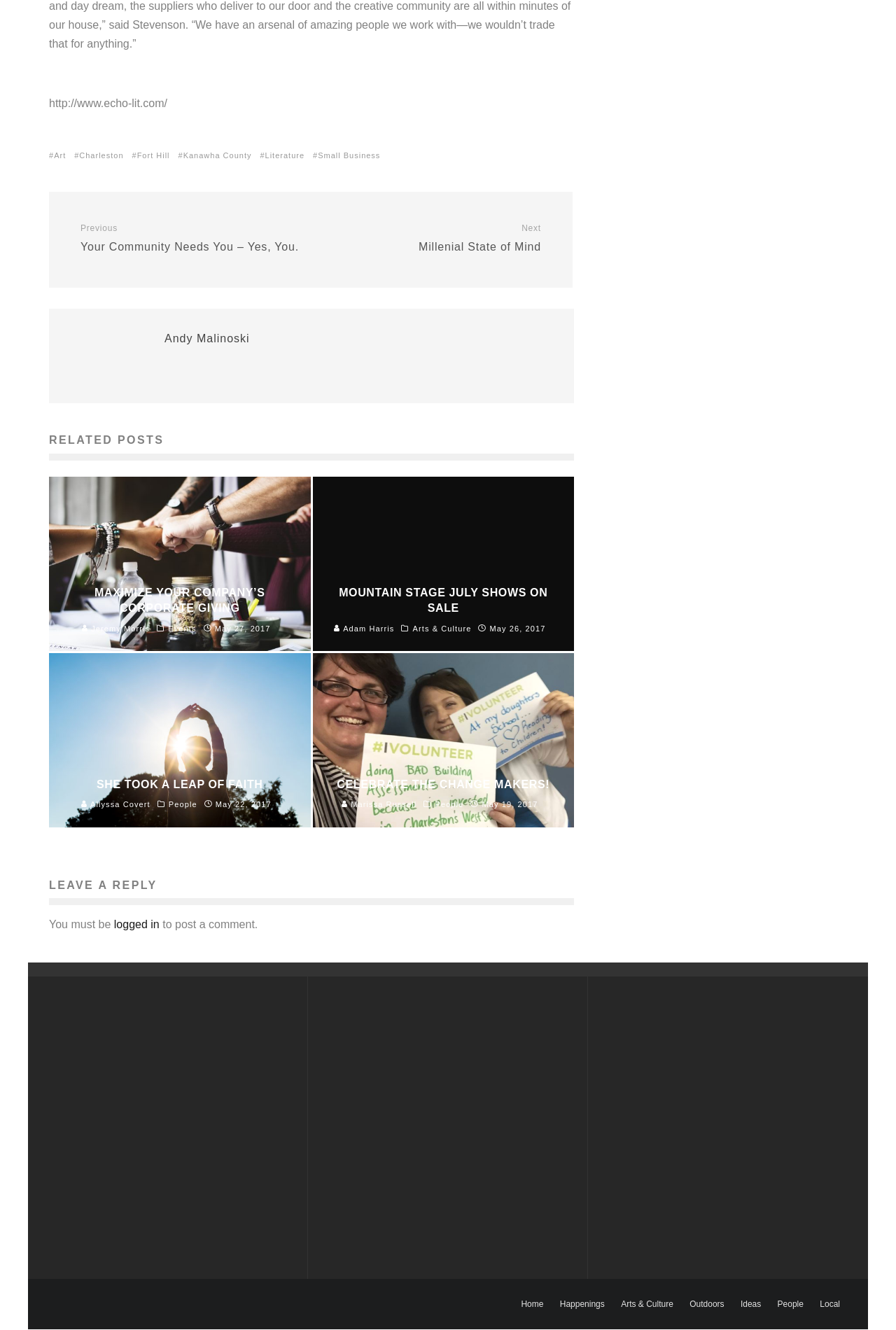What is the function of the links at the bottom of the webpage?
Please provide a comprehensive answer based on the contents of the image.

The links at the bottom of the webpage, such as 'Home', 'Happenings', 'Arts & Culture', 'Outdoors', 'Ideas', 'People', and 'Local', allow users to navigate to different sections of the website.